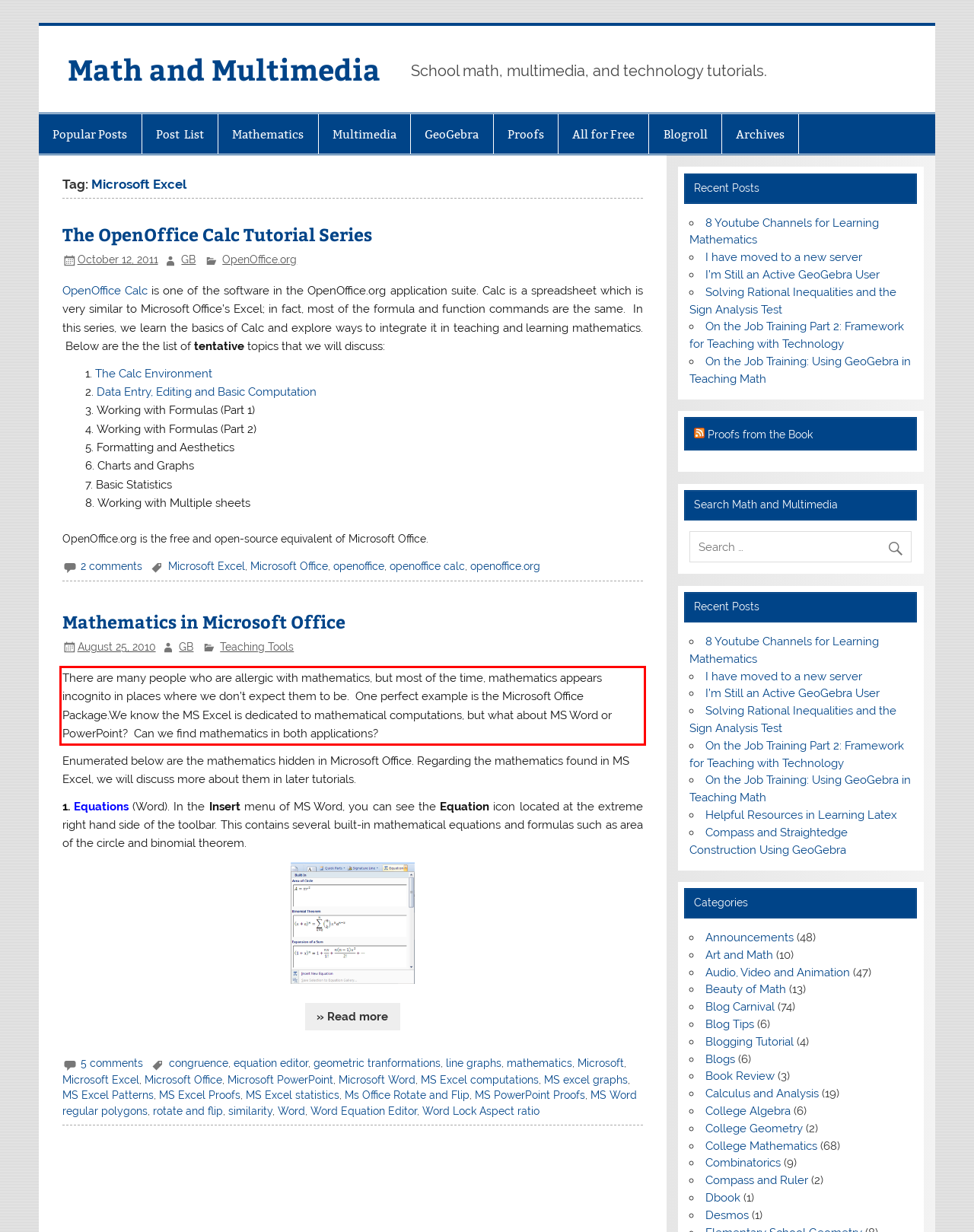Given a screenshot of a webpage containing a red rectangle bounding box, extract and provide the text content found within the red bounding box.

There are many people who are allergic with mathematics, but most of the time, mathematics appears incognito in places where we don’t expect them to be. One perfect example is the Microsoft Office Package.We know the MS Excel is dedicated to mathematical computations, but what about MS Word or PowerPoint? Can we find mathematics in both applications?